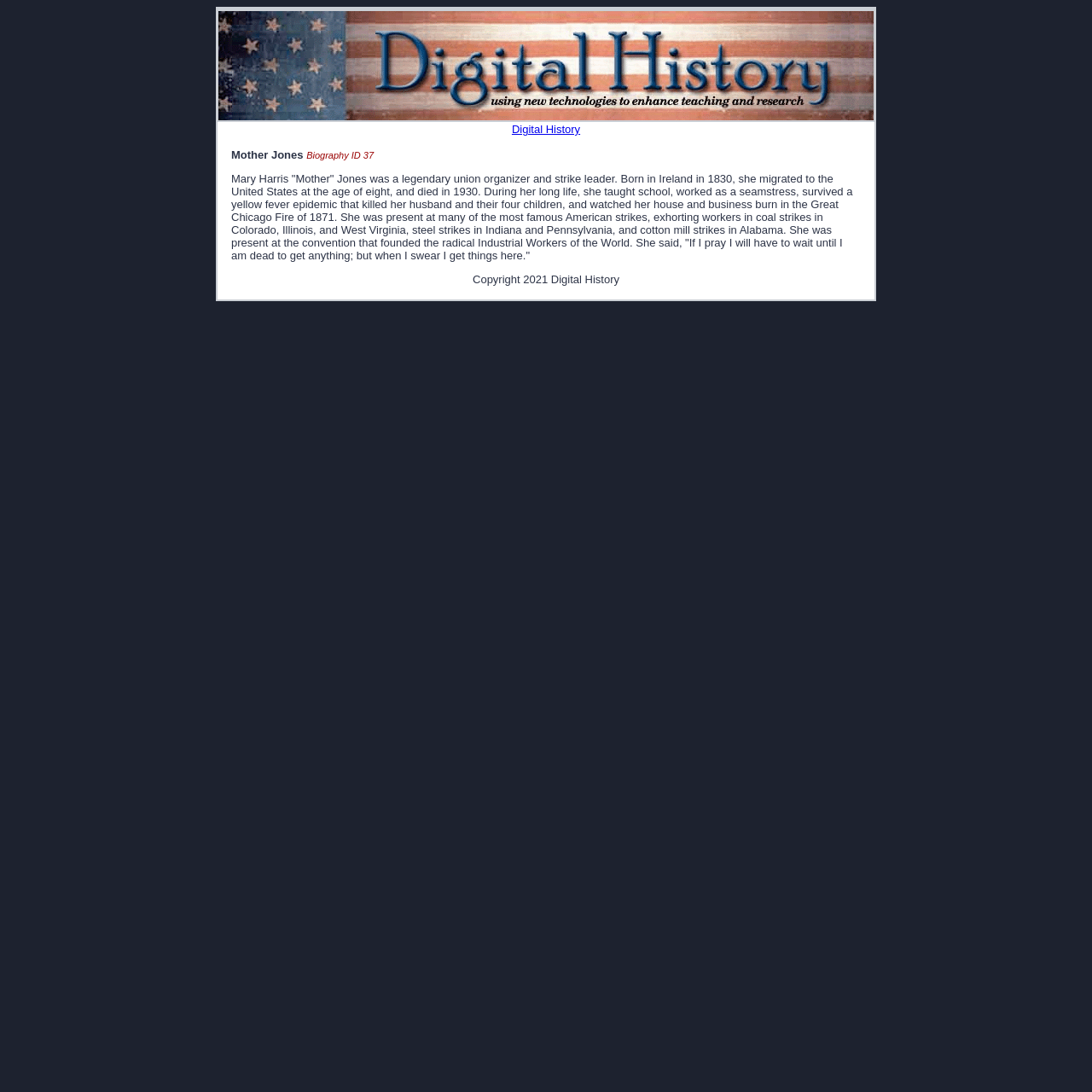What is the name of the organization founded at the convention Mother Jones attended?
Based on the image, give a one-word or short phrase answer.

Industrial Workers of the World